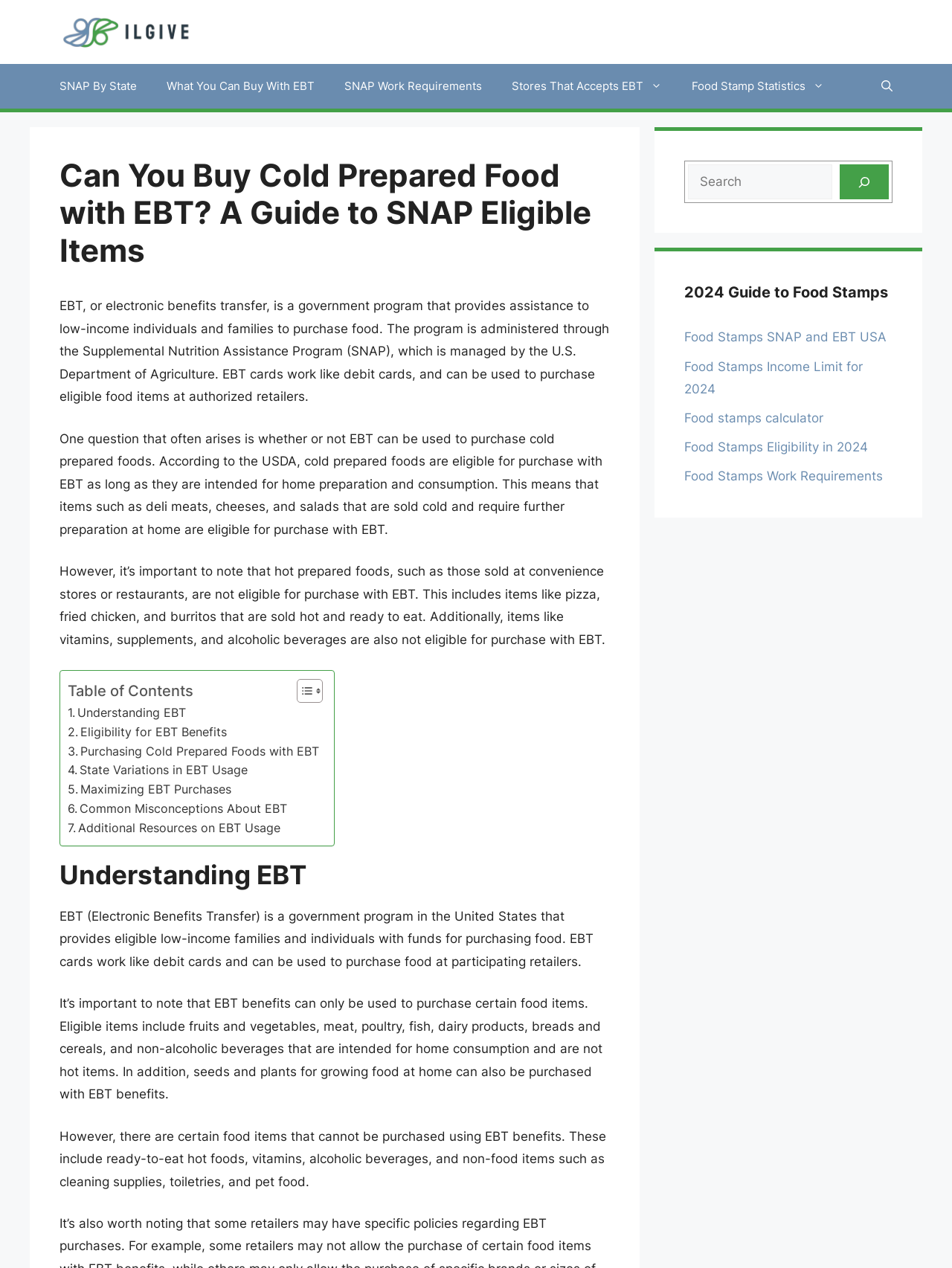Give a one-word or one-phrase response to the question: 
Can EBT cards be used to purchase non-food items?

No